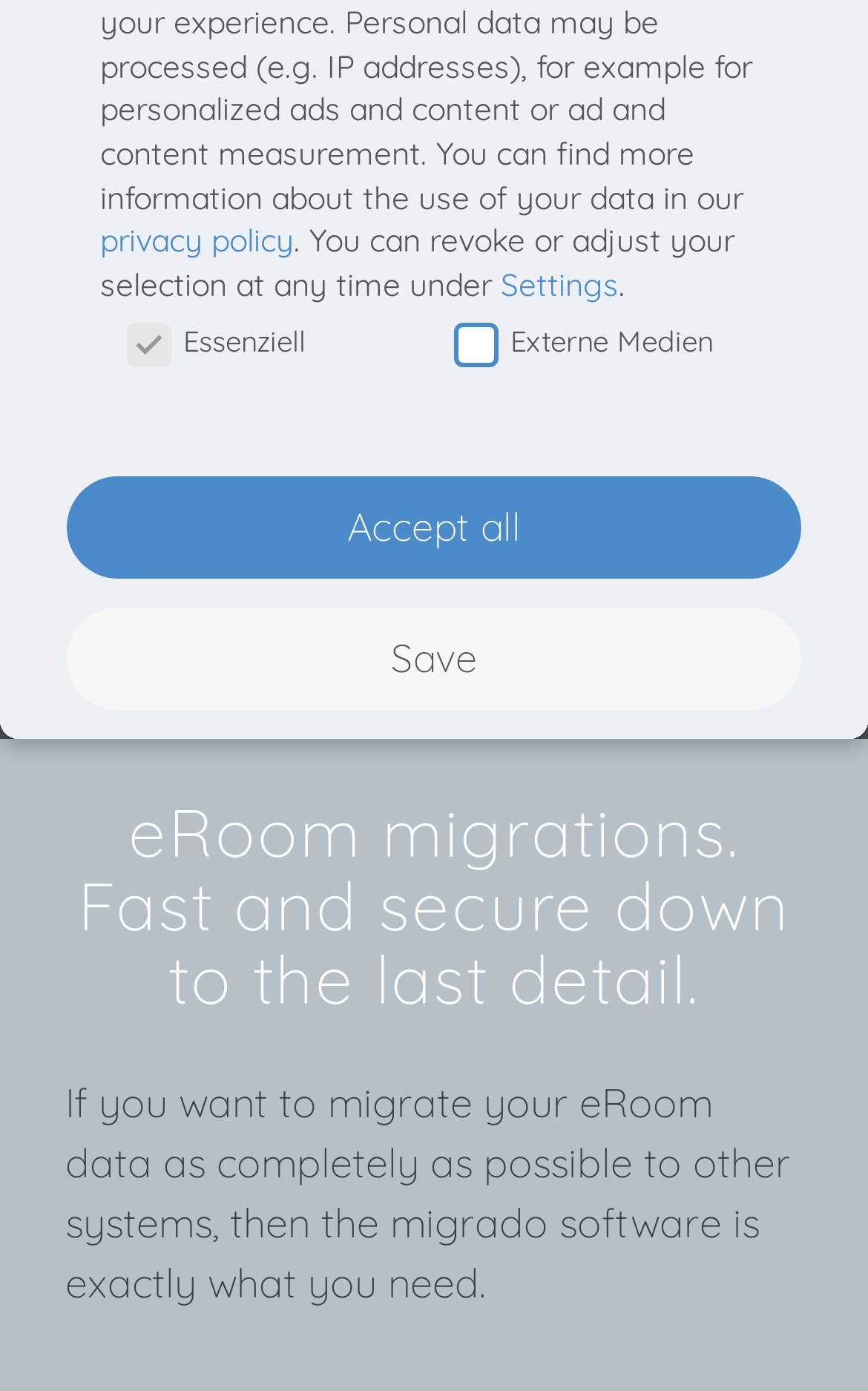Using the given description, provide the bounding box coordinates formatted as (top-left x, top-left y, bottom-right x, bottom-right y), with all values being floating point numbers between 0 and 1. Description: Save

[0.077, 0.436, 0.923, 0.51]